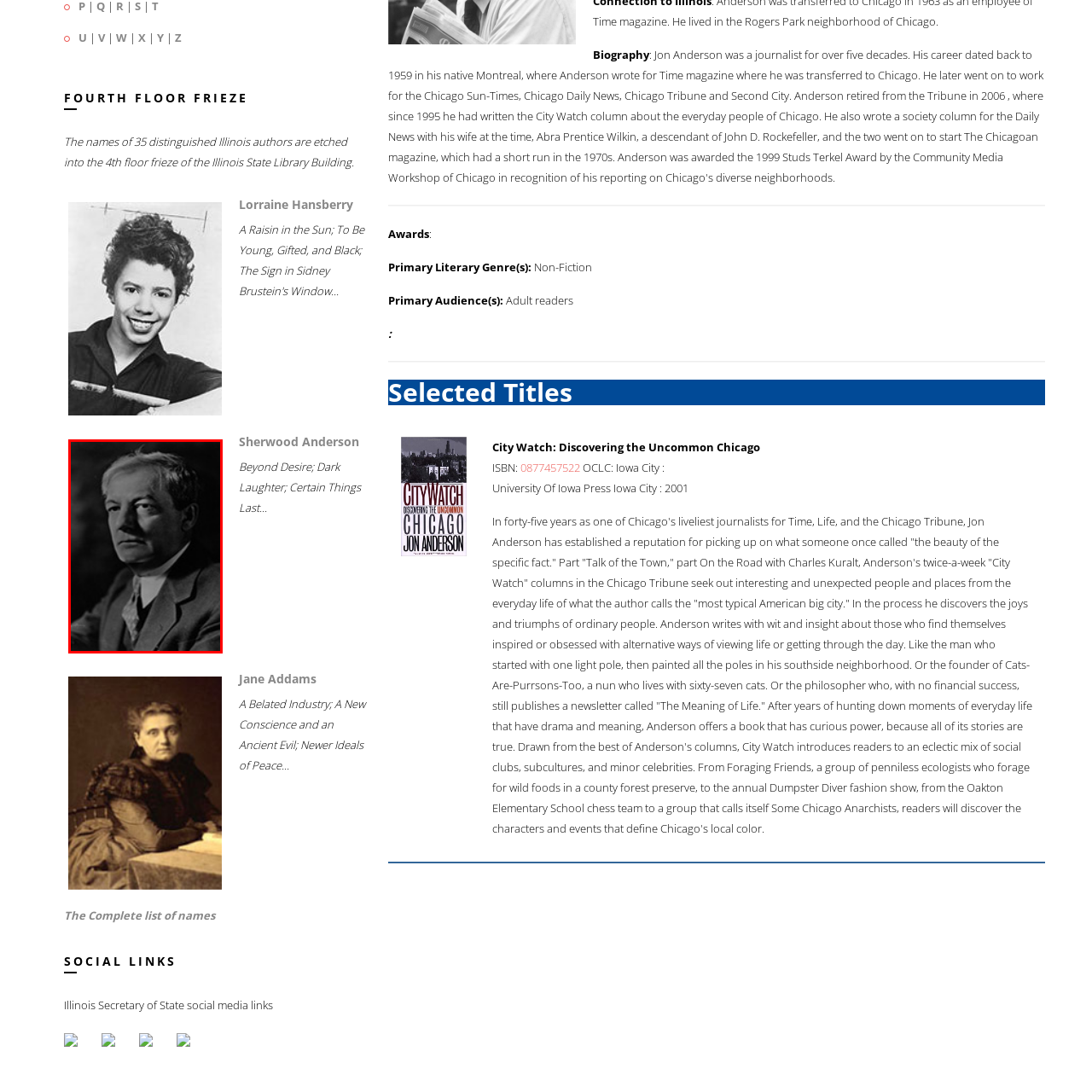Check the area bordered by the red box and provide a single word or phrase as the answer to the question: How many authors' names are etched into the frieze of the Illinois State Library Building?

35